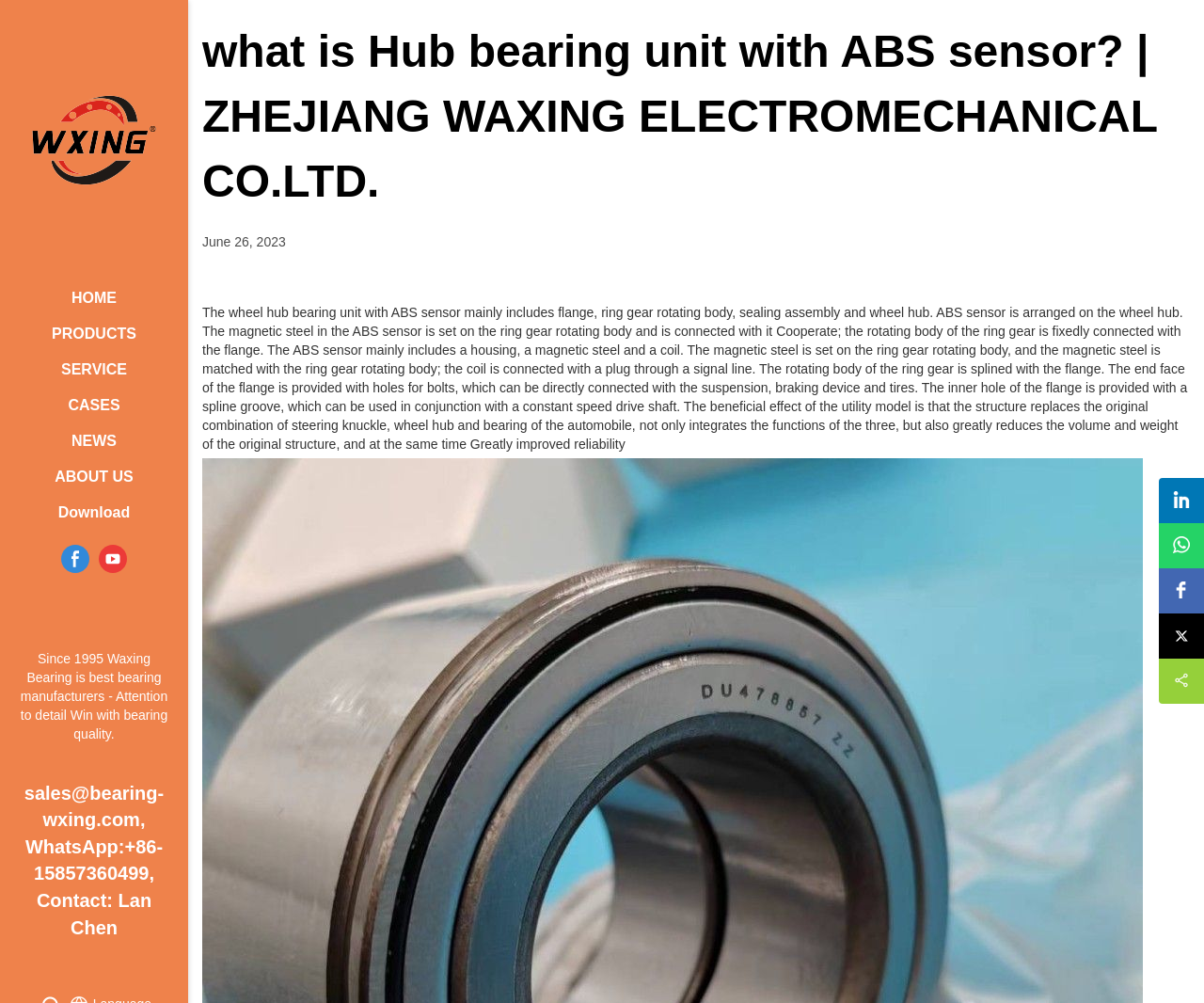Predict the bounding box coordinates of the area that should be clicked to accomplish the following instruction: "Click on the Linkedin link". The bounding box coordinates should consist of four float numbers between 0 and 1, i.e., [left, top, right, bottom].

[0.962, 0.477, 1.0, 0.522]